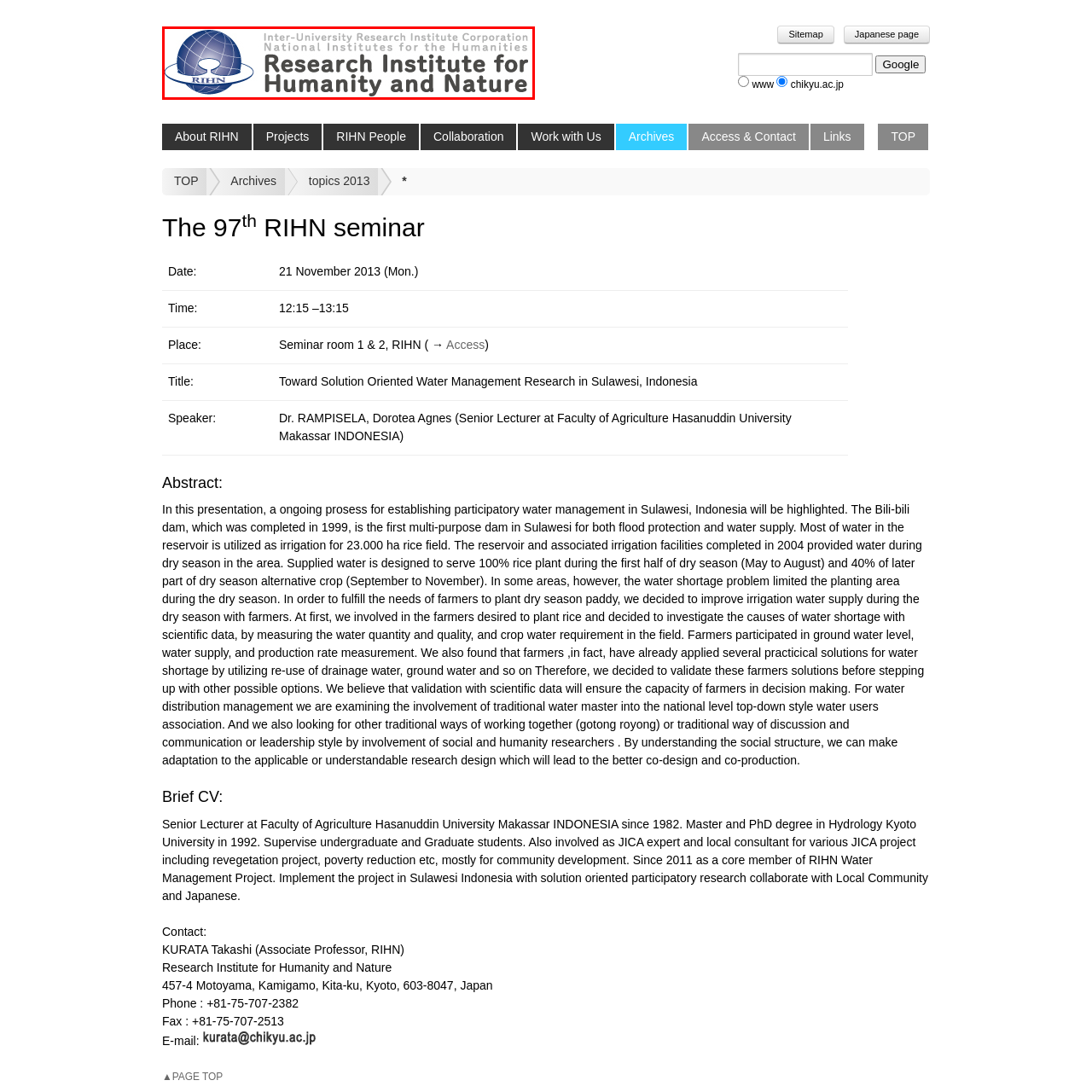Inspect the image outlined by the red box and answer the question using a single word or phrase:
What is the purpose of RIHN?

Address complex societal challenges